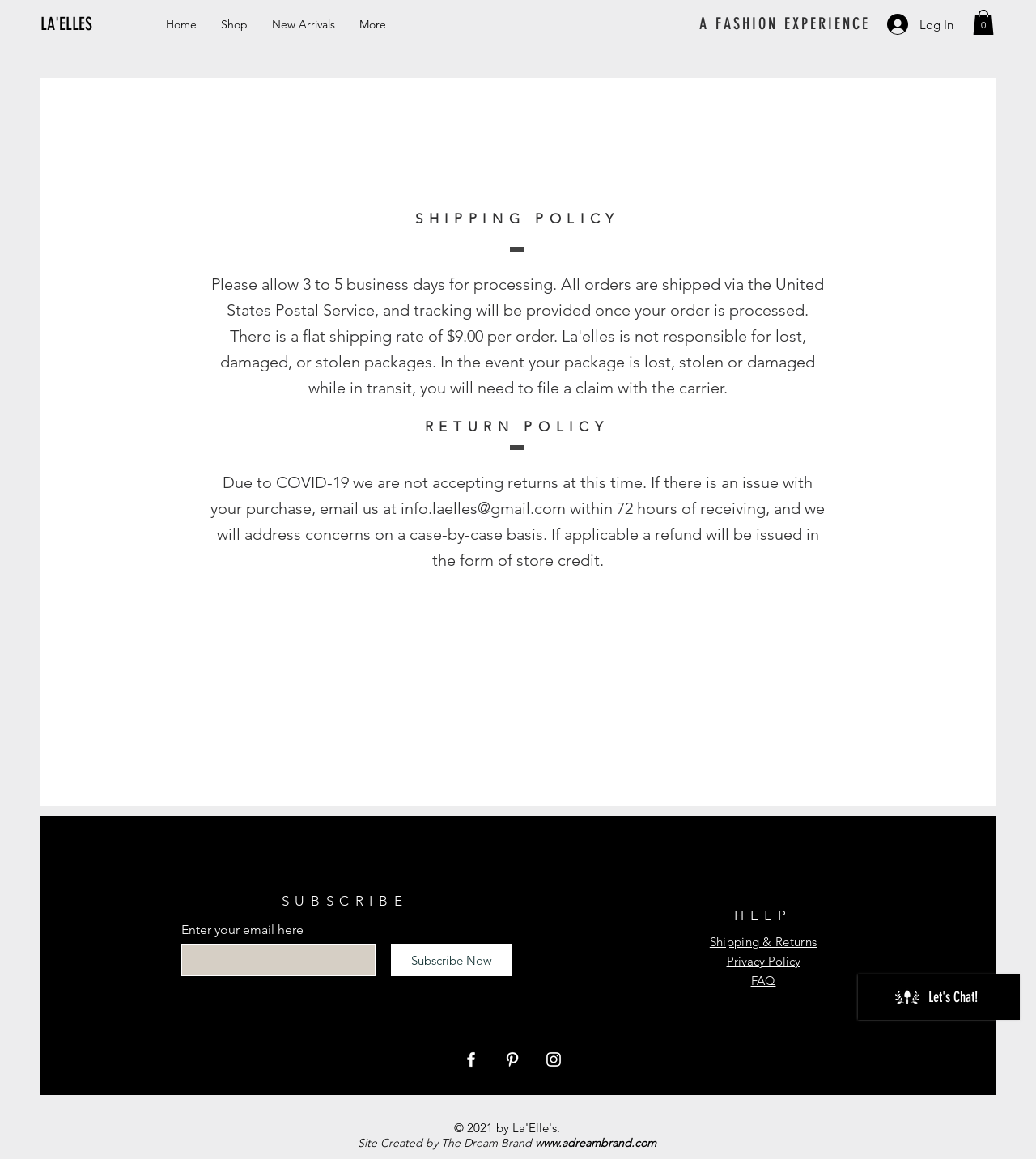Find and specify the bounding box coordinates that correspond to the clickable region for the instruction: "Enter email in the subscription textbox".

[0.175, 0.814, 0.362, 0.842]